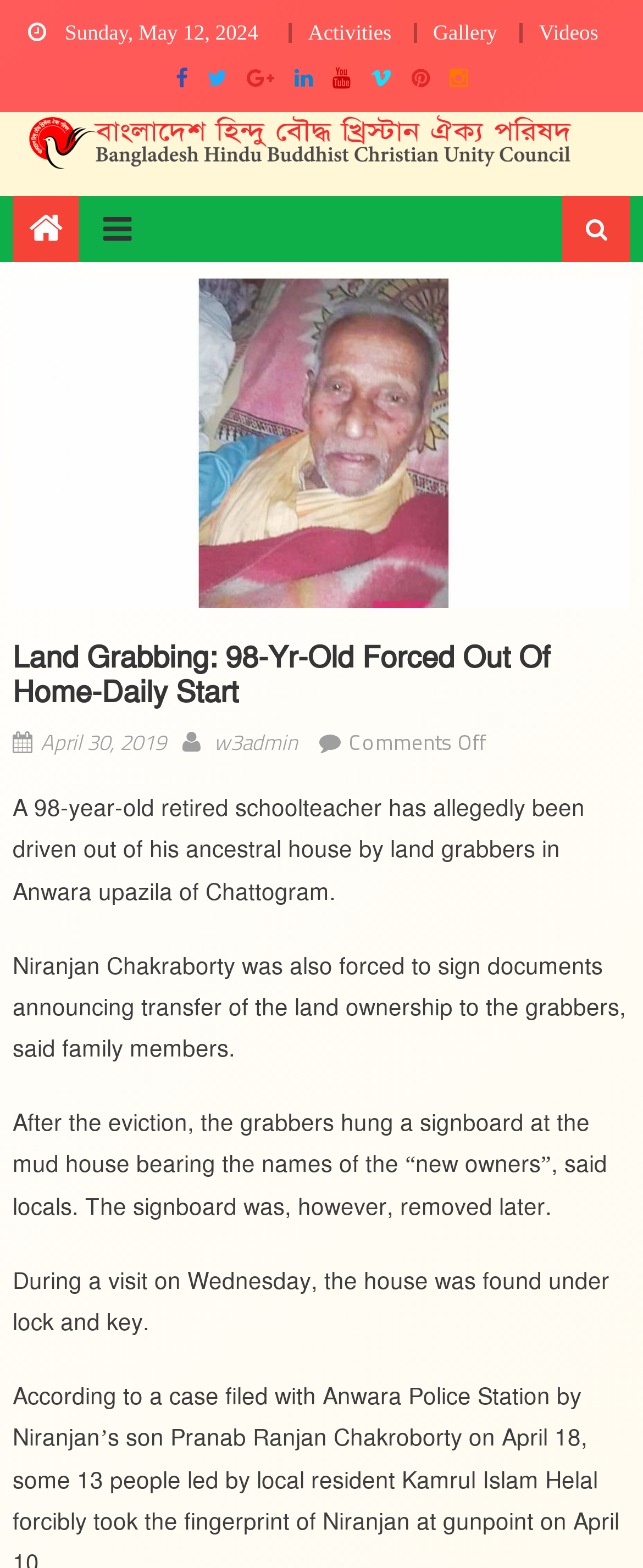What is the date of the article?
Please use the image to provide a one-word or short phrase answer.

April 30, 2019